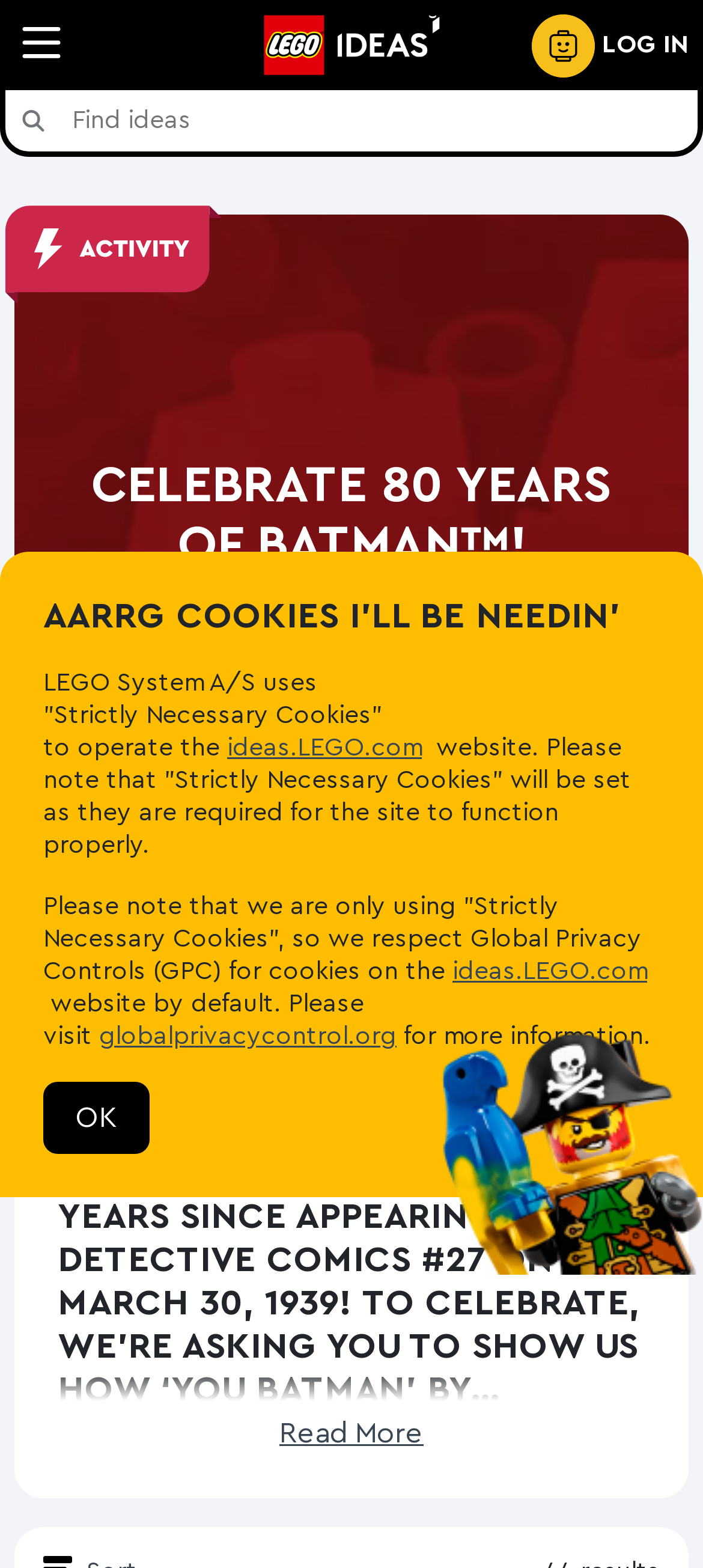Pinpoint the bounding box coordinates for the area that should be clicked to perform the following instruction: "Search for LEGO ideas".

[0.082, 0.058, 0.992, 0.097]